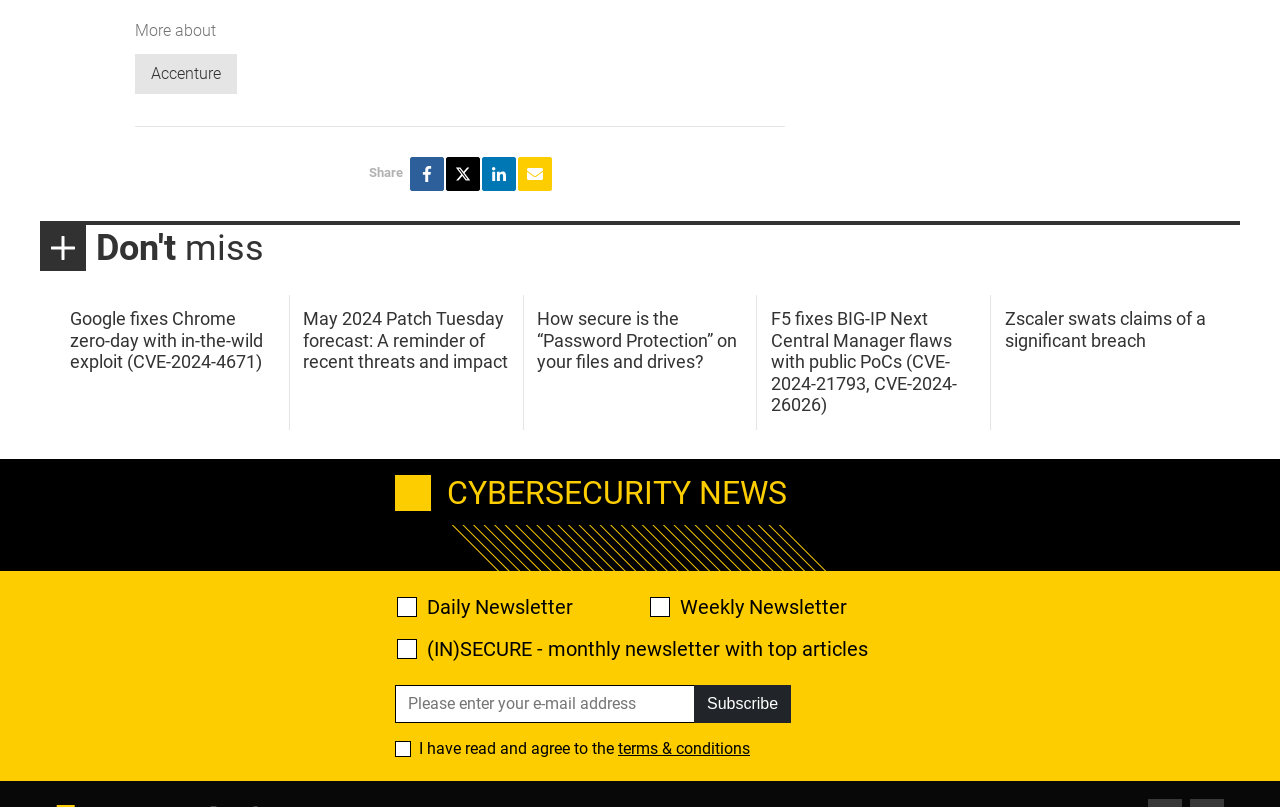Locate the UI element described by terms & conditions in the provided webpage screenshot. Return the bounding box coordinates in the format (top-left x, top-left y, bottom-right x, bottom-right y), ensuring all values are between 0 and 1.

[0.483, 0.916, 0.586, 0.94]